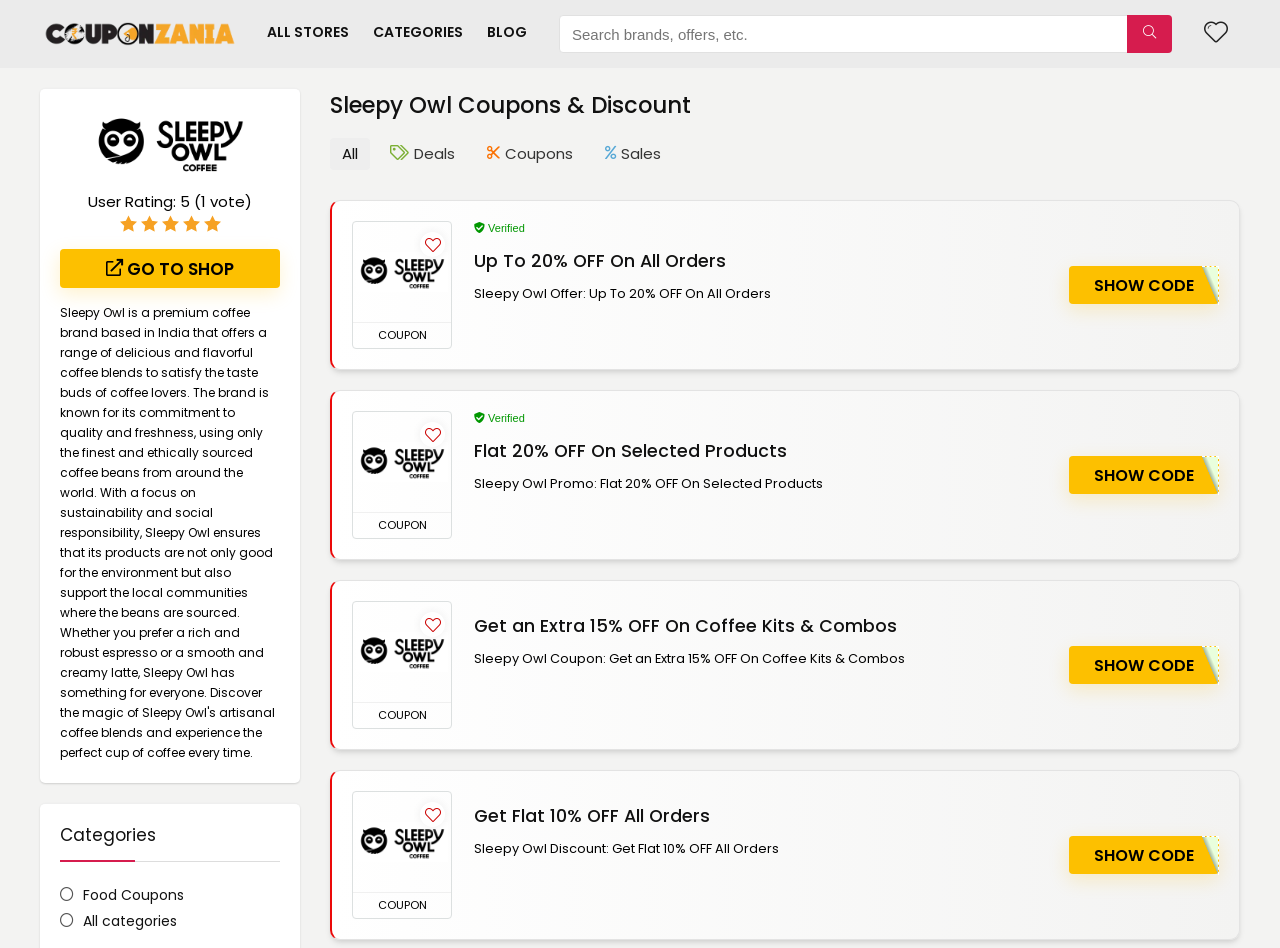Can you give a comprehensive explanation to the question given the content of the image?
What is the category of the coupon 'Food Coupons'?

I found the category of the coupon 'Food Coupons' by looking at the link element that says ' Food Coupons'. The '' symbol is an icon, and the text 'Food Coupons' suggests that the category of this coupon is Food.